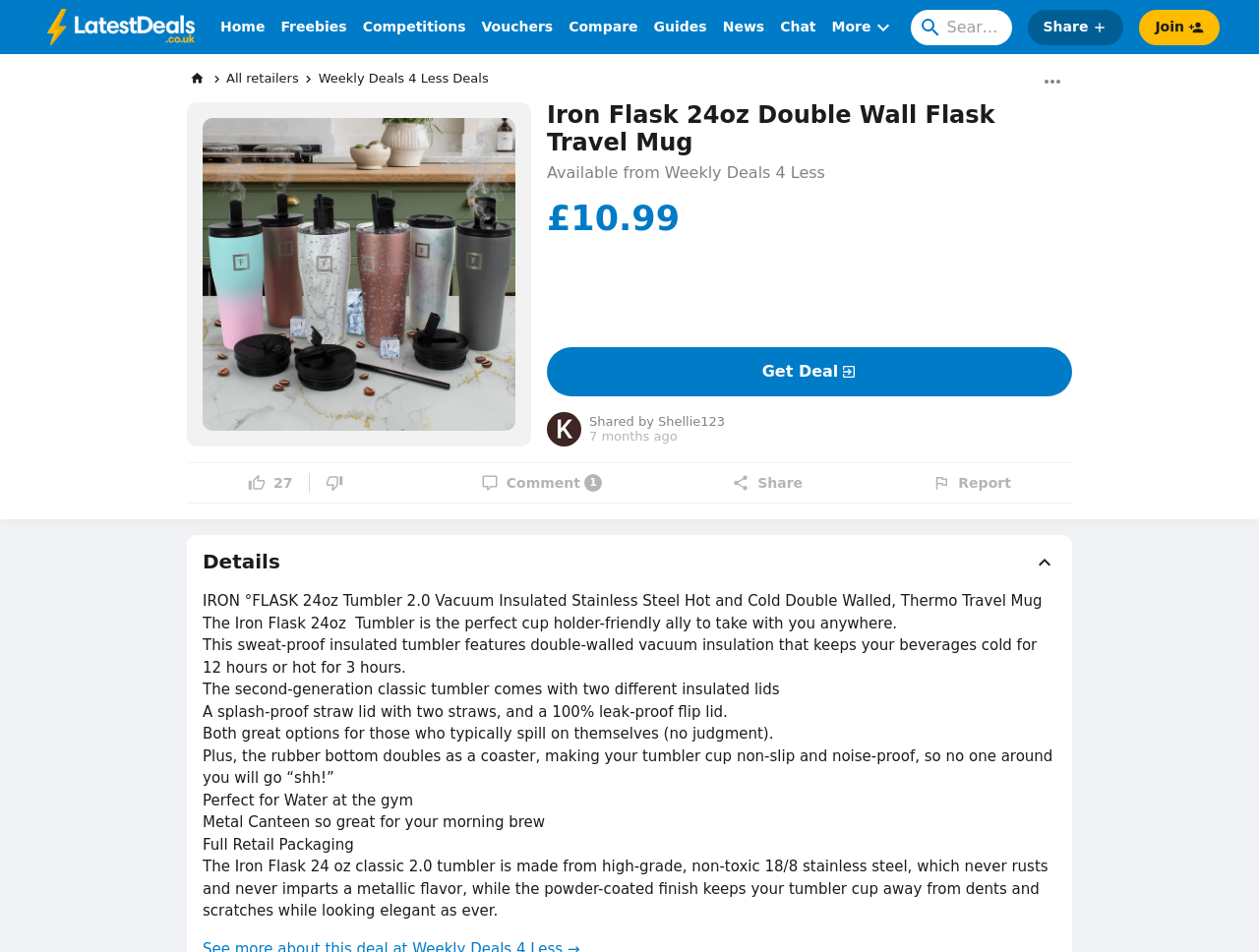With reference to the screenshot, provide a detailed response to the question below:
What is the duration for which the tumbler keeps beverages hot?

The tumbler keeps beverages hot for 3 hours, as mentioned in the product description on the webpage, which states that the double-walled vacuum insulation keeps beverages cold for 12 hours or hot for 3 hours.